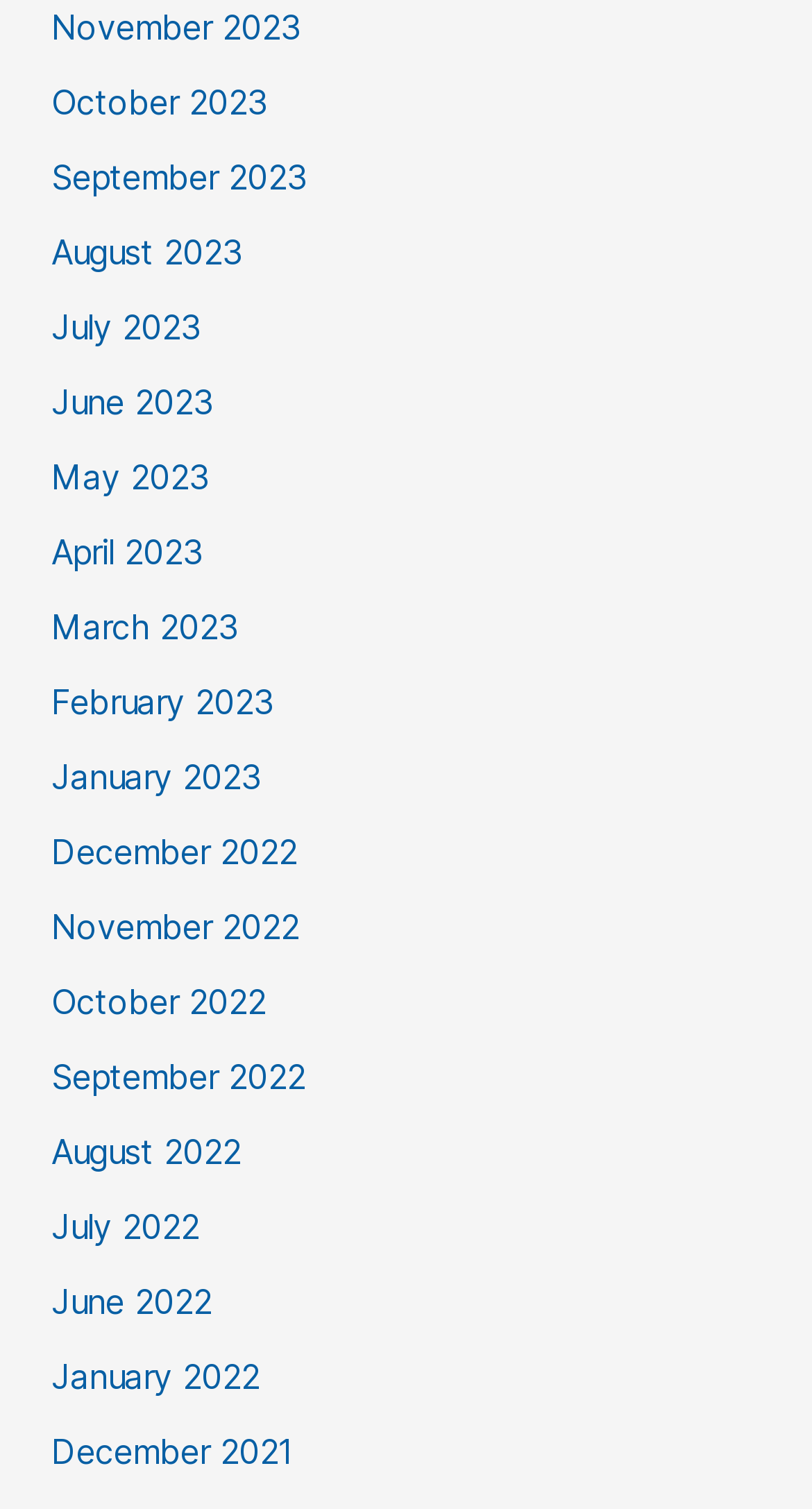Determine the bounding box coordinates of the area to click in order to meet this instruction: "contact us".

None